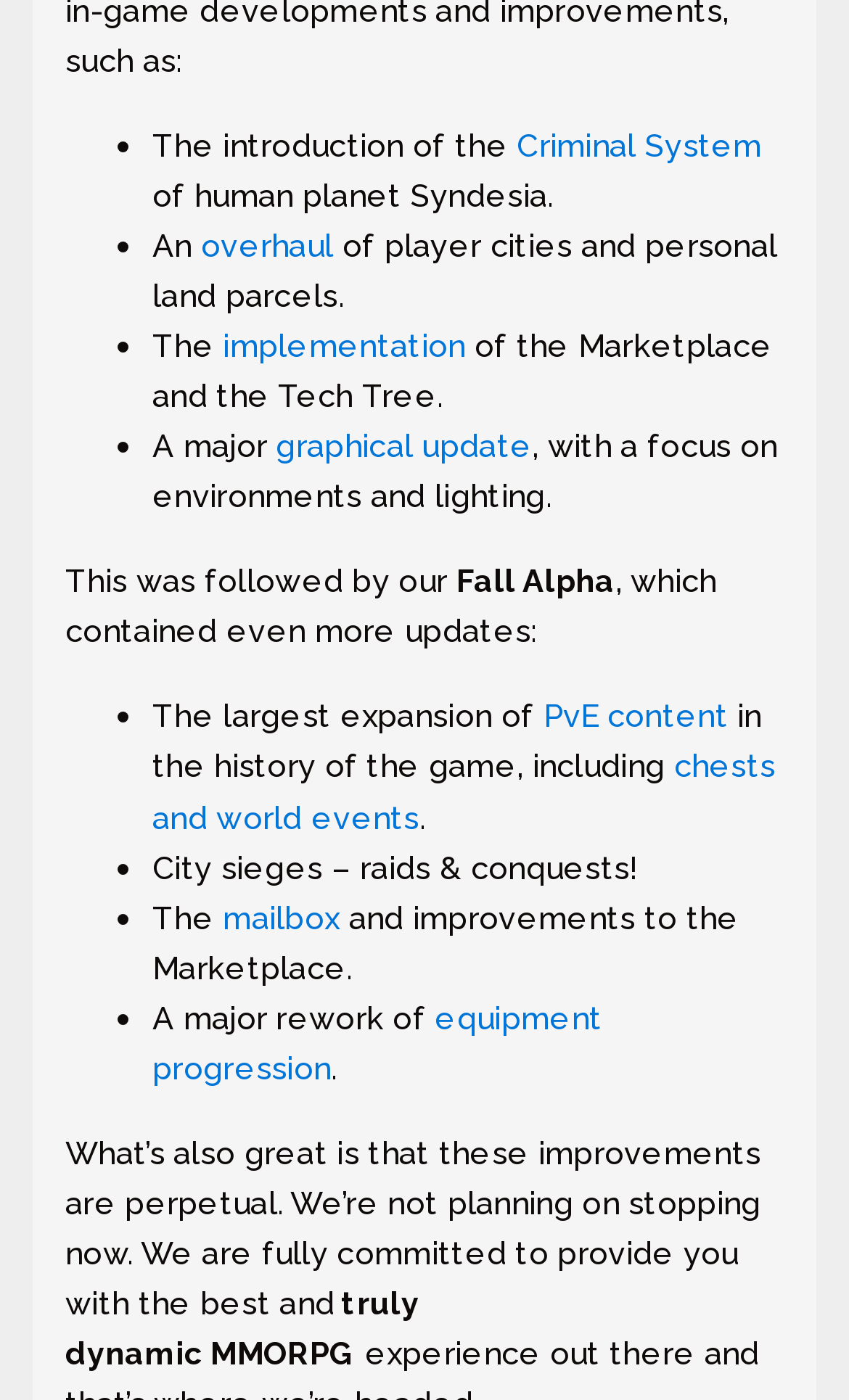Locate the bounding box coordinates of the clickable part needed for the task: "Click on 'Criminal System'".

[0.609, 0.09, 0.897, 0.117]